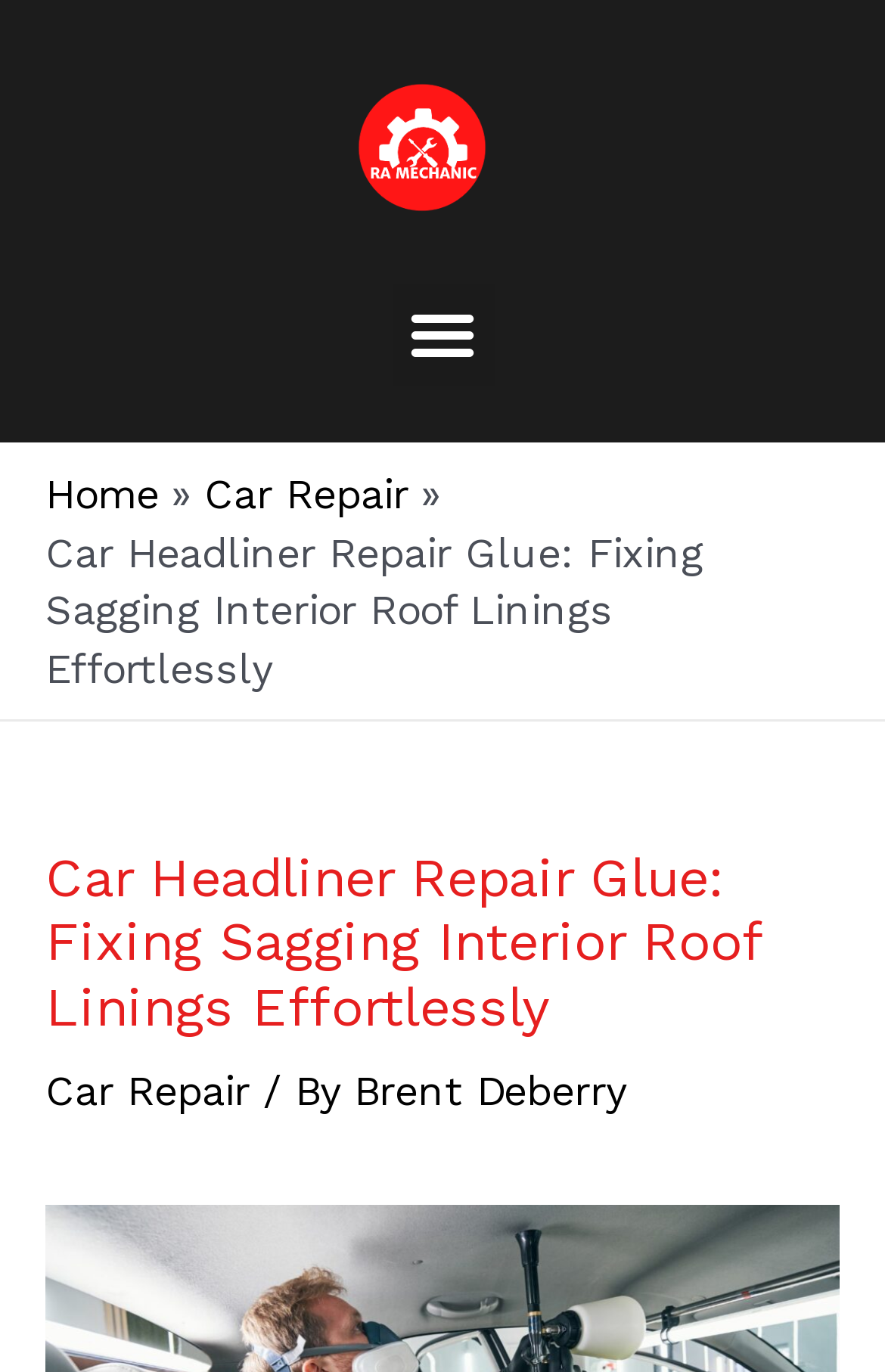What is the current state of the menu toggle button?
Provide a well-explained and detailed answer to the question.

The button with the text 'Menu Toggle' has an attribute 'expanded' set to 'False', indicating that the menu is not currently expanded.